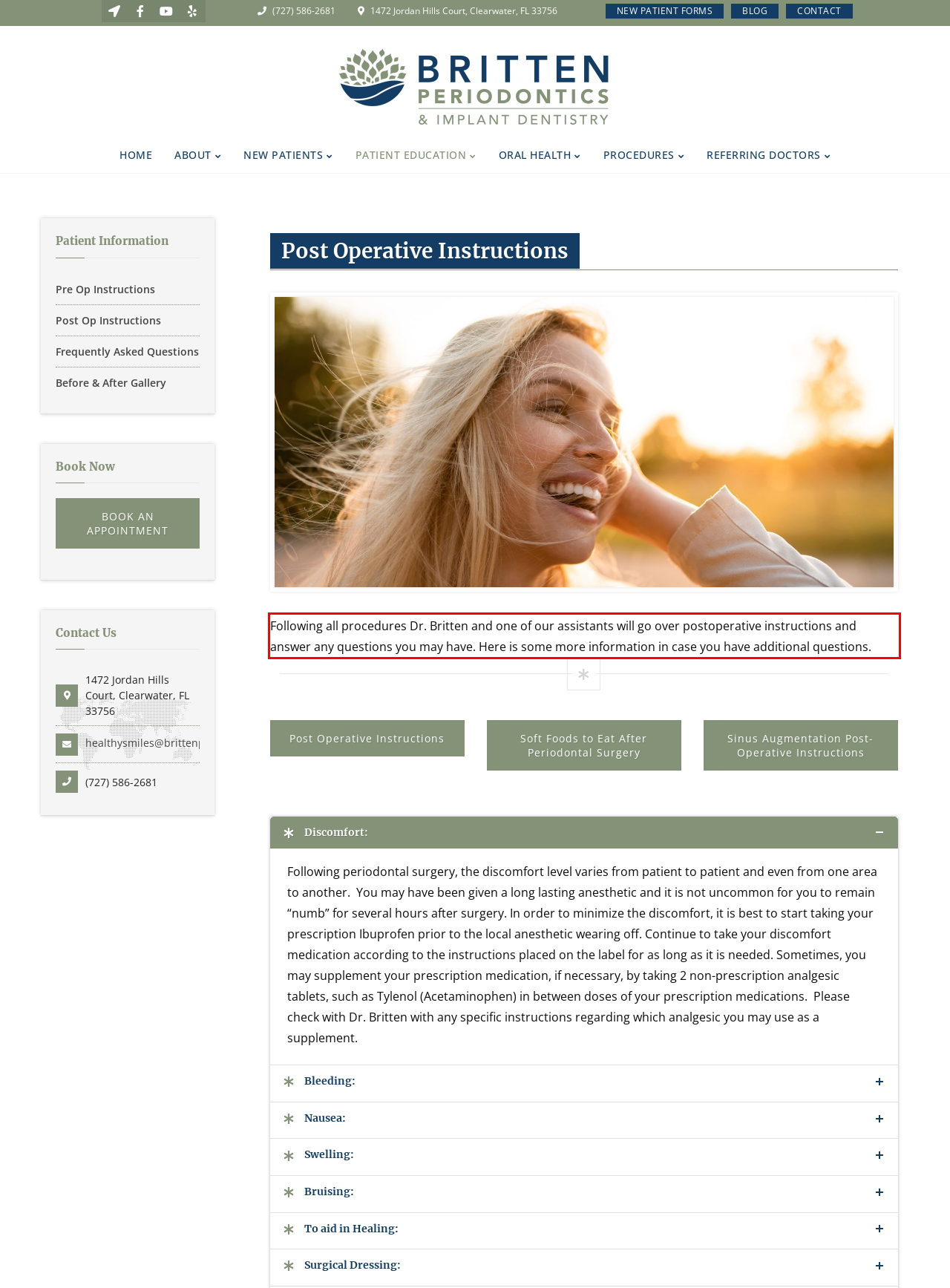Please examine the webpage screenshot and extract the text within the red bounding box using OCR.

Following all procedures Dr. Britten and one of our assistants will go over post­operative instructions and answer any questions you may have. Here is some more information in case you have additional questions.